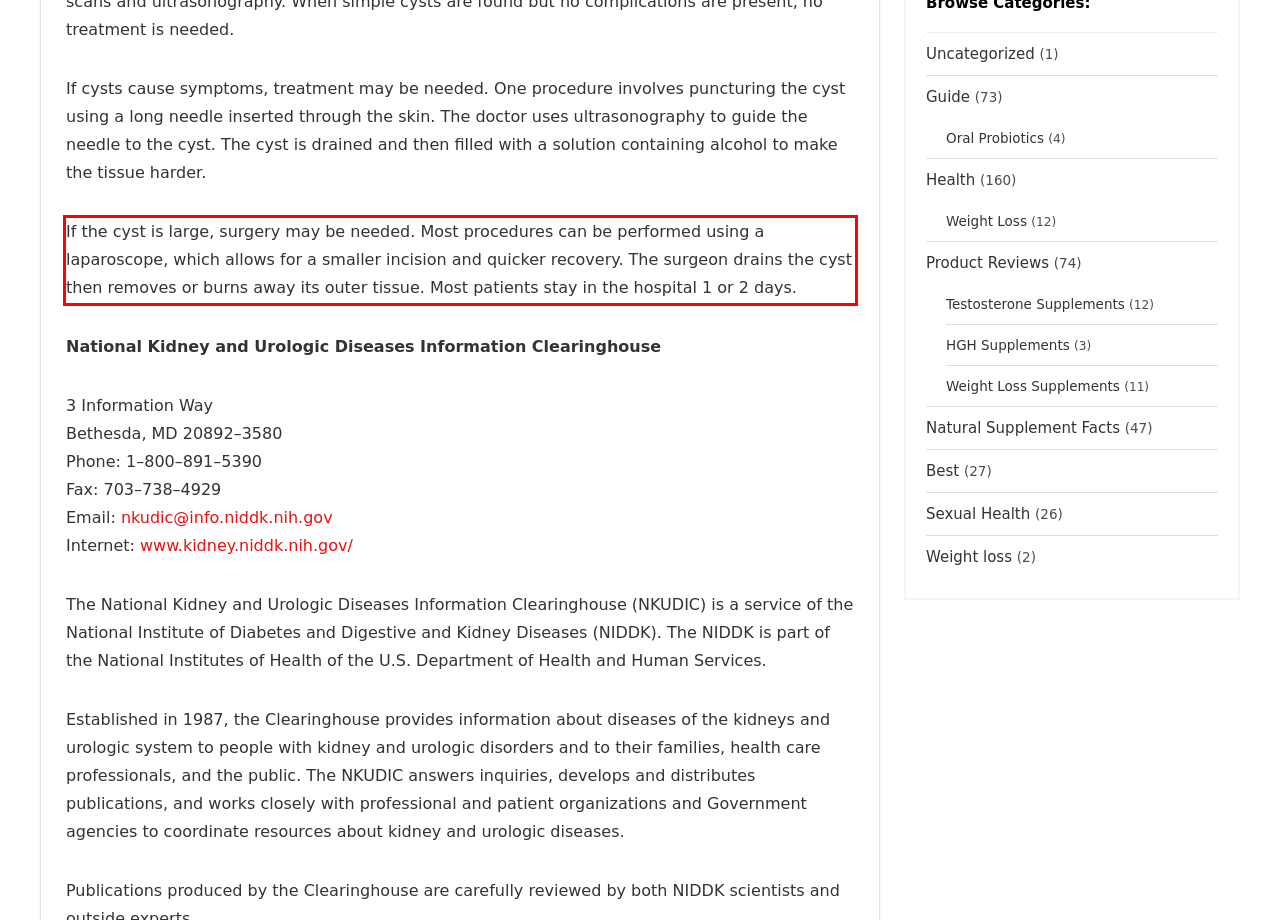Review the webpage screenshot provided, and perform OCR to extract the text from the red bounding box.

If the cyst is large, surgery may be needed. Most procedures can be performed using a laparoscope, which allows for a smaller incision and quicker recovery. The surgeon drains the cyst then removes or burns away its outer tissue. Most patients stay in the hospital 1 or 2 days.